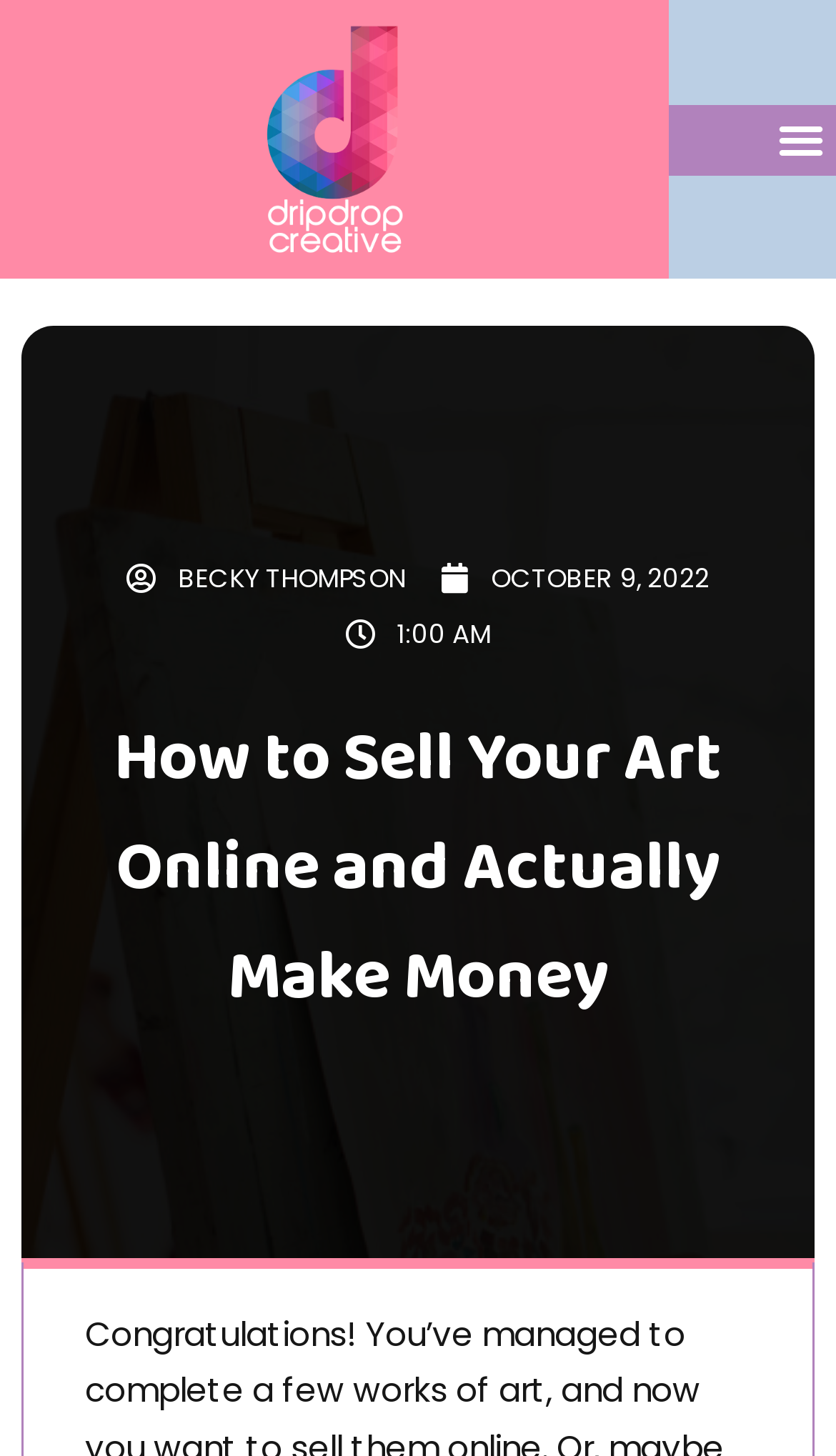When was this article published?
Please provide a single word or phrase answer based on the image.

OCTOBER 9, 2022